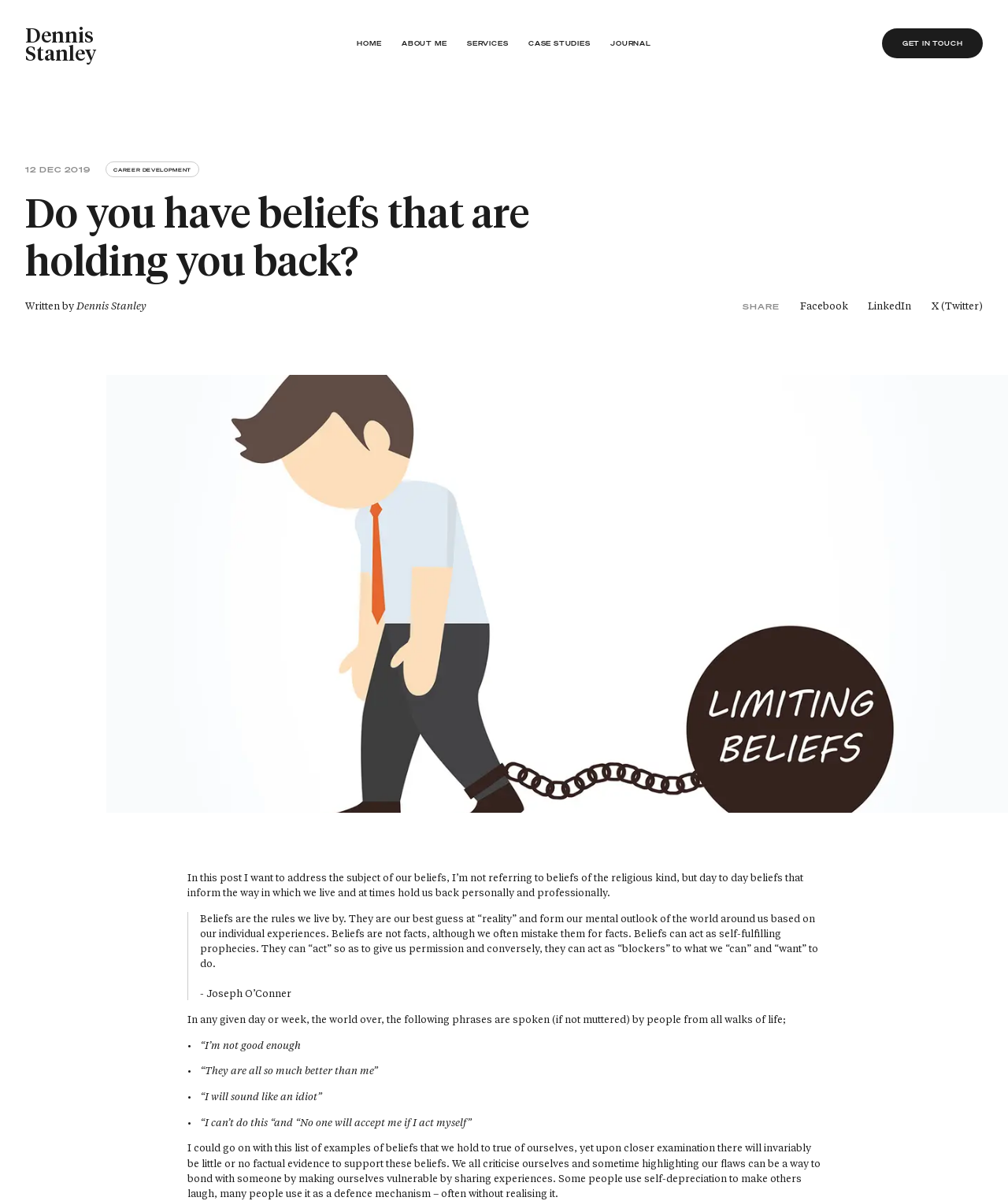Identify the bounding box coordinates of the specific part of the webpage to click to complete this instruction: "Click on the 'HOME' link".

[0.354, 0.024, 0.378, 0.048]